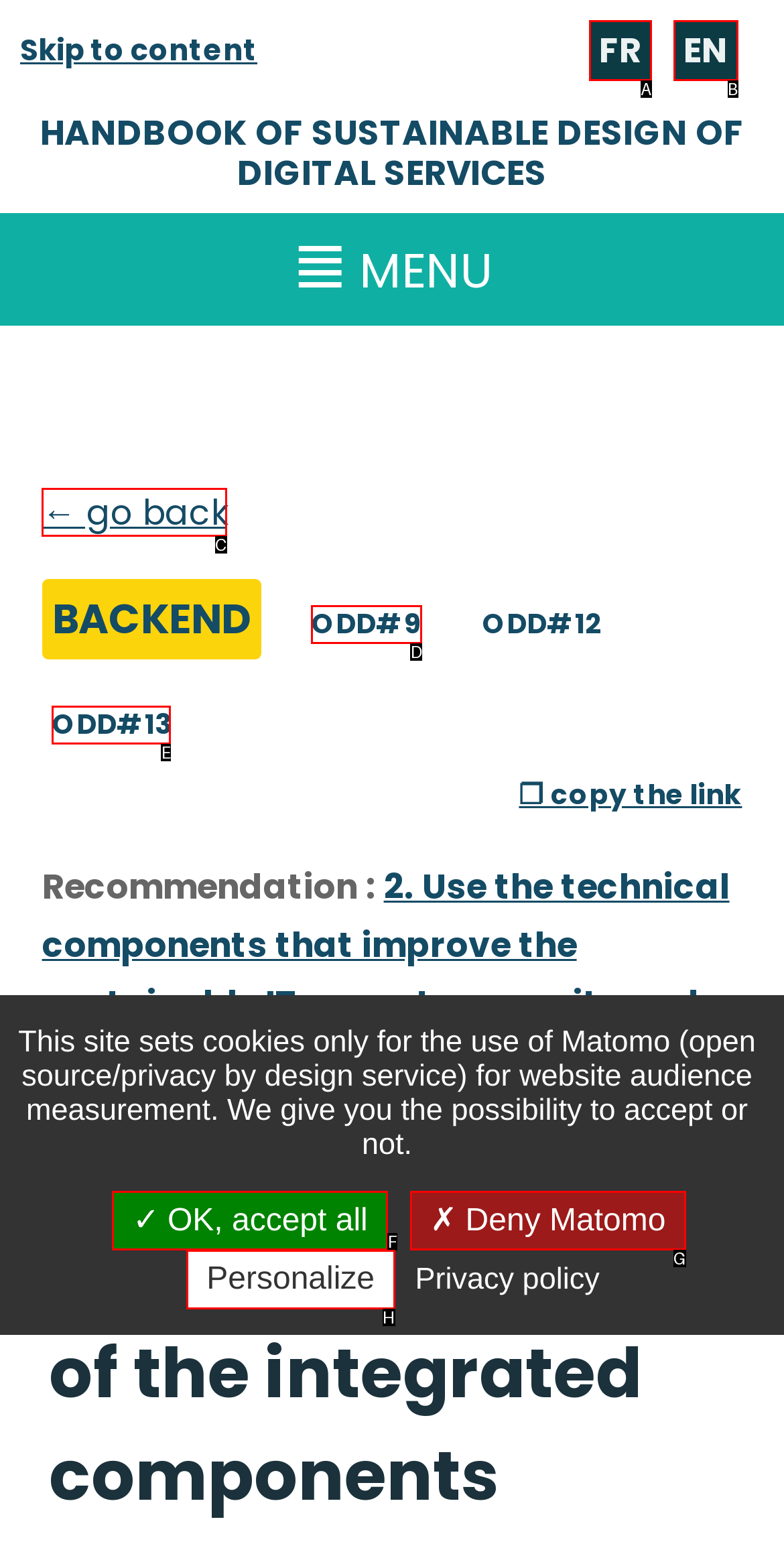Choose the letter of the element that should be clicked to complete the task: Click on the link to go back
Answer with the letter from the possible choices.

C